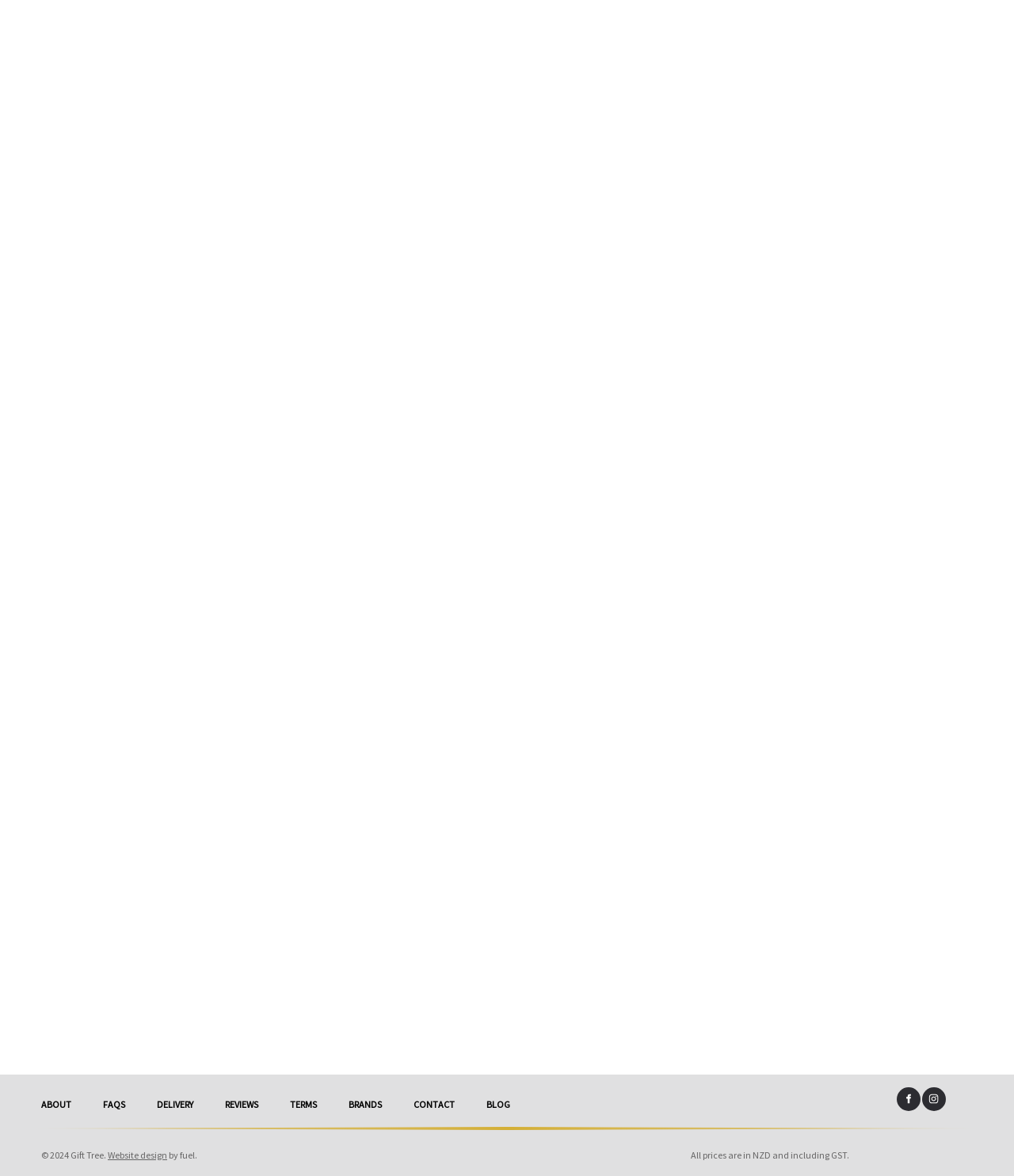Could you specify the bounding box coordinates for the clickable section to complete the following instruction: "Go to the ABOUT page"?

[0.025, 0.925, 0.086, 0.954]